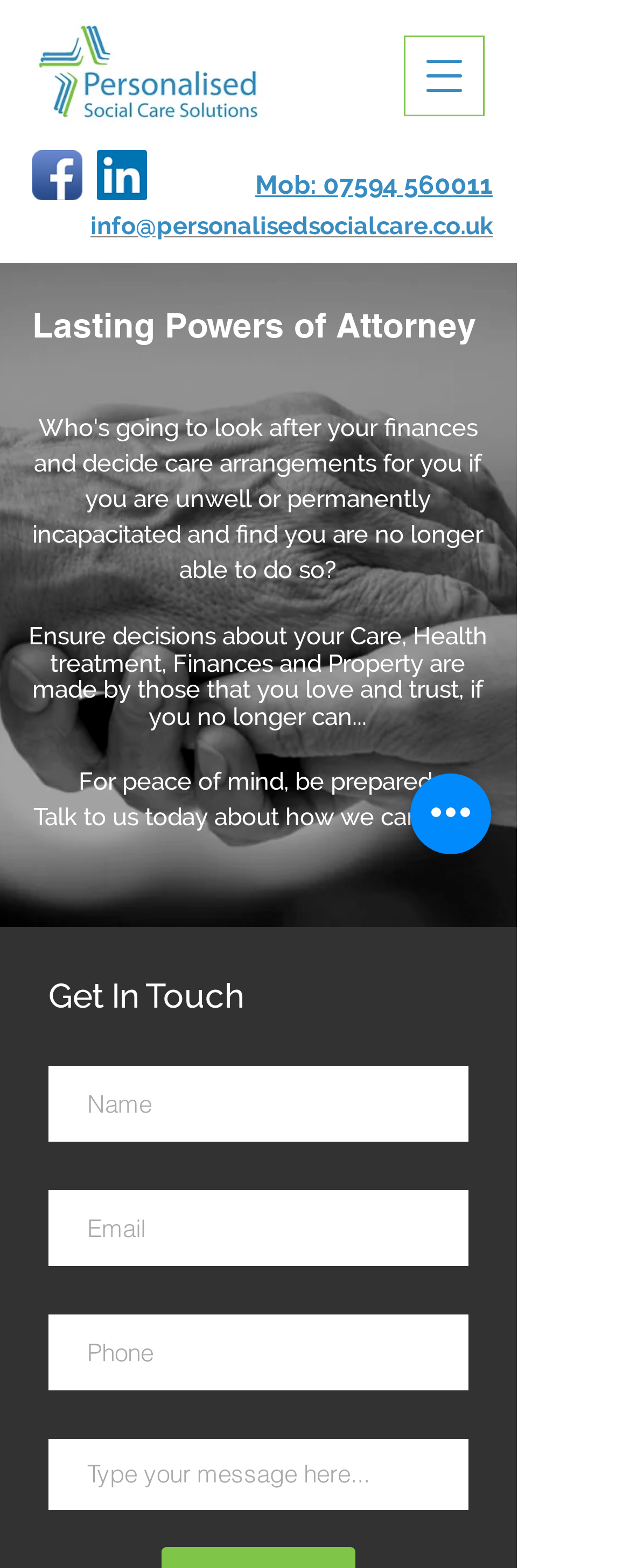Find the bounding box coordinates for the HTML element specified by: "aria-label="Quick actions"".

[0.651, 0.493, 0.779, 0.545]